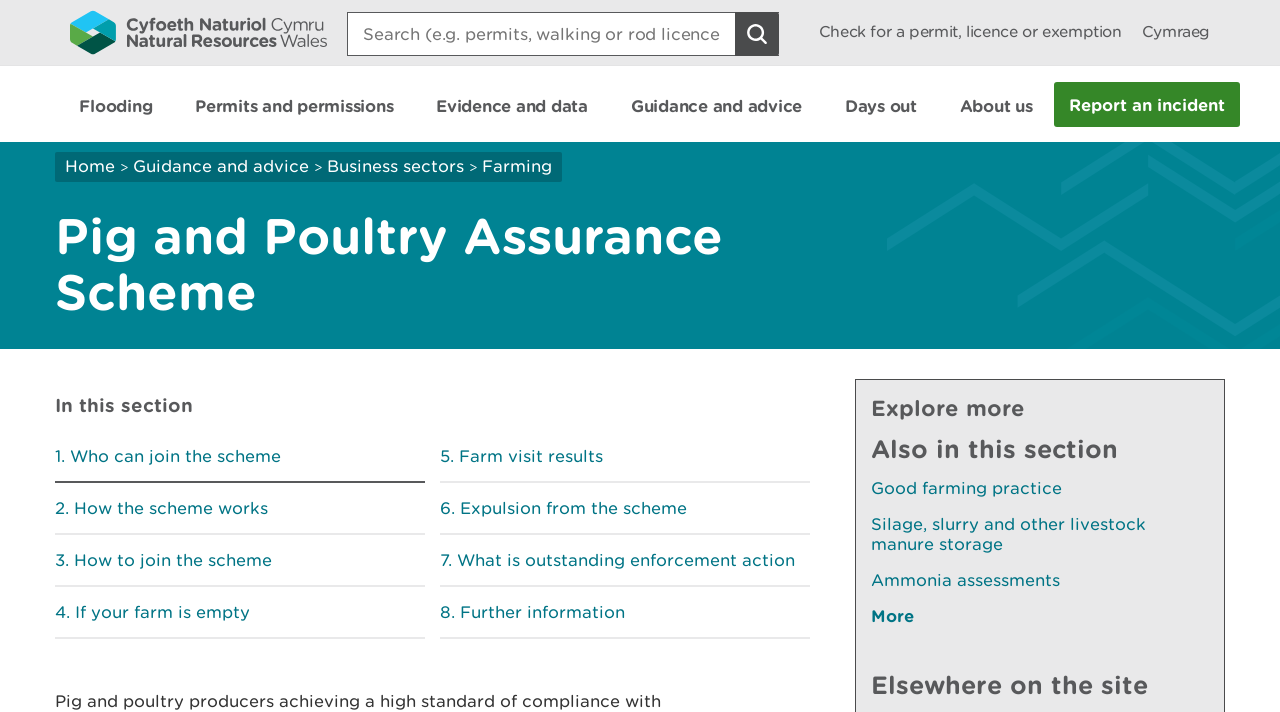Generate a comprehensive caption for the webpage you are viewing.

The webpage is about the Pig and Poultry Quality Assurance scheme, an initiative to reduce costs and cut red tape for farmers. At the top left, there is a link to return to the Natural Resources Wales homepage. Next to it, there is a search bar with a search button. On the top right, there are links to check for permits, switch to Welsh language, and access other sections of the website.

Below the top navigation, there is a horizontal menu with links to various topics, including flooding, permits, evidence, guidance, days out, and about us. On the right side of this menu, there is a link to report an incident.

The main content of the page is divided into sections. The first section has a heading "Pig and Poultry Assurance Scheme" and a navigation menu with links to subtopics, including who can join the scheme, how it works, and how to join. These links are arranged vertically, with the first four links on the left and the last four links on the right.

Below this section, there are two more sections. The first one is headed "Explore more" and has a single link to a related topic. The second one is headed "Also in this section" and has four links to related topics, including good farming practice and ammonia assessments. There is also a link to see more pages in this section. Finally, there is a section headed "Elsewhere on the site" at the bottom of the page.